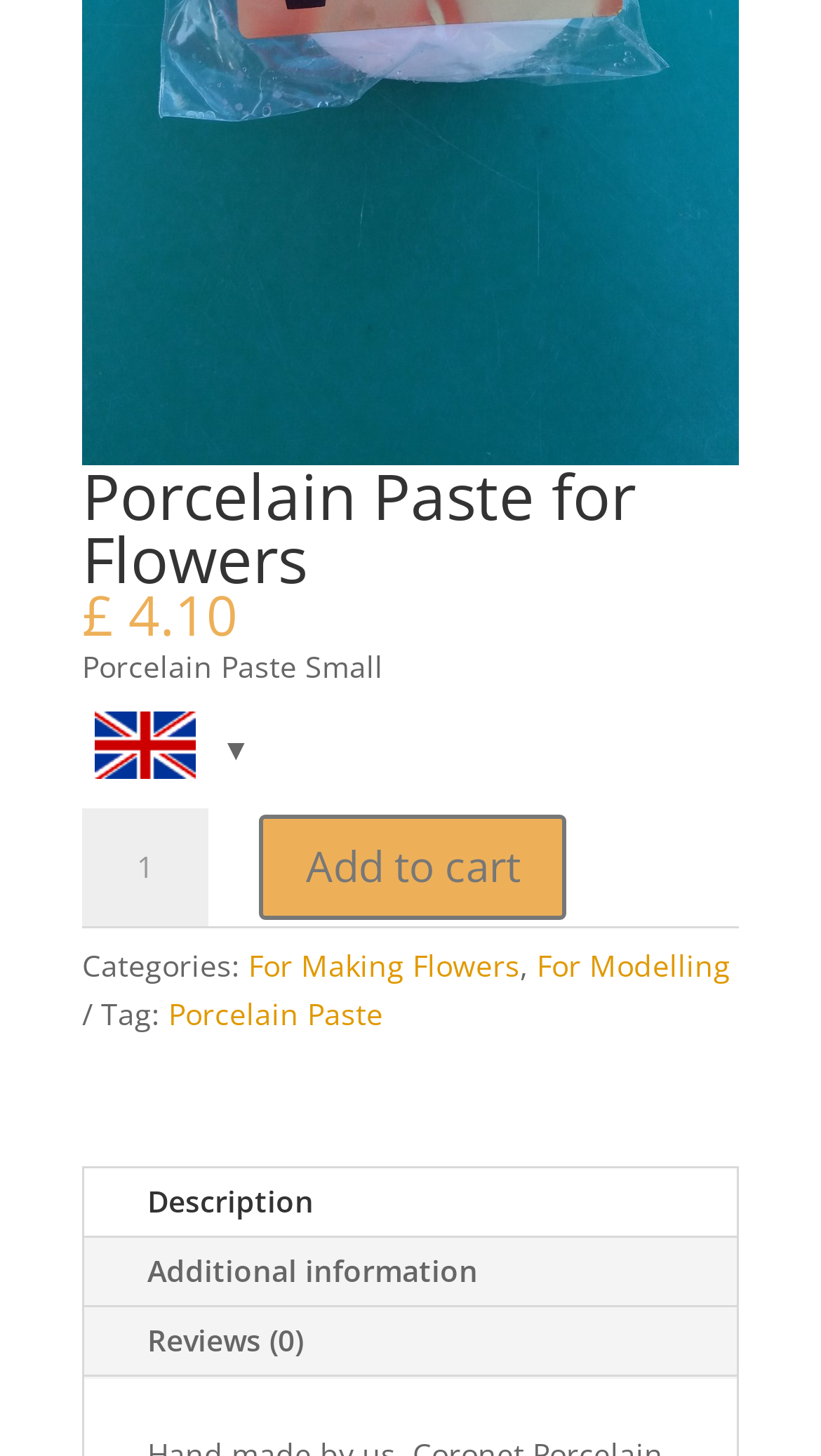Observe the image and answer the following question in detail: What is the price of Porcelain Paste for Flowers?

The price of Porcelain Paste for Flowers can be found by looking at the StaticText element with the OCR text '£' and the adjacent StaticText element with the OCR text '4.10', which together indicate the price of the product.